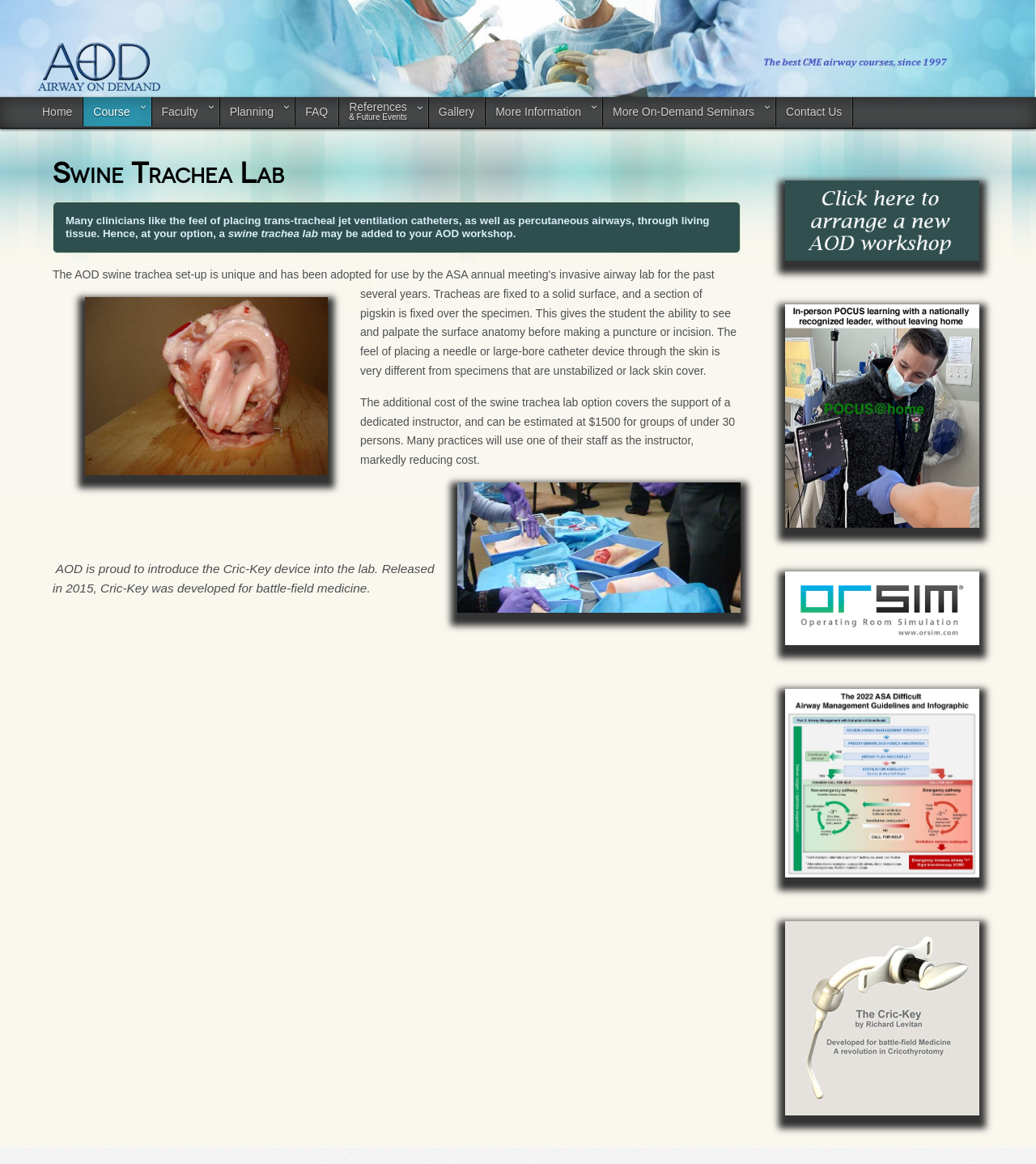Consider the image and give a detailed and elaborate answer to the question: 
How much does the swine trachea lab option cost?

The cost of the swine trachea lab option is mentioned in the article section of the webpage as 'The additional cost of the swine trachea lab option covers the support of a dedicated instructor, and can be estimated at $1500 for groups of under 30 persons.'